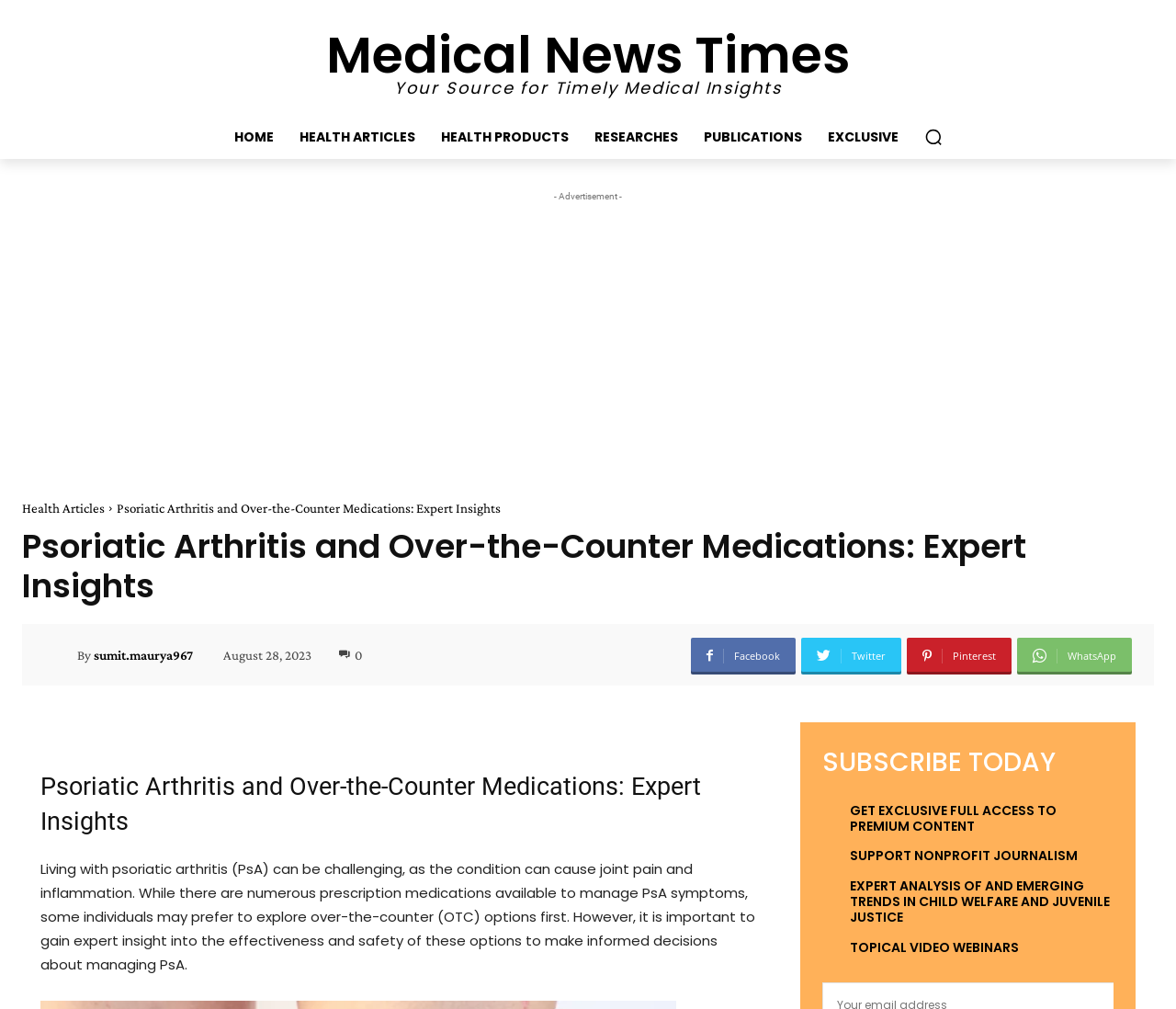Find the bounding box coordinates for the area that should be clicked to accomplish the instruction: "Read the article 'Psoriatic Arthritis and Over-the-Counter Medications: Expert Insights'".

[0.099, 0.496, 0.426, 0.51]